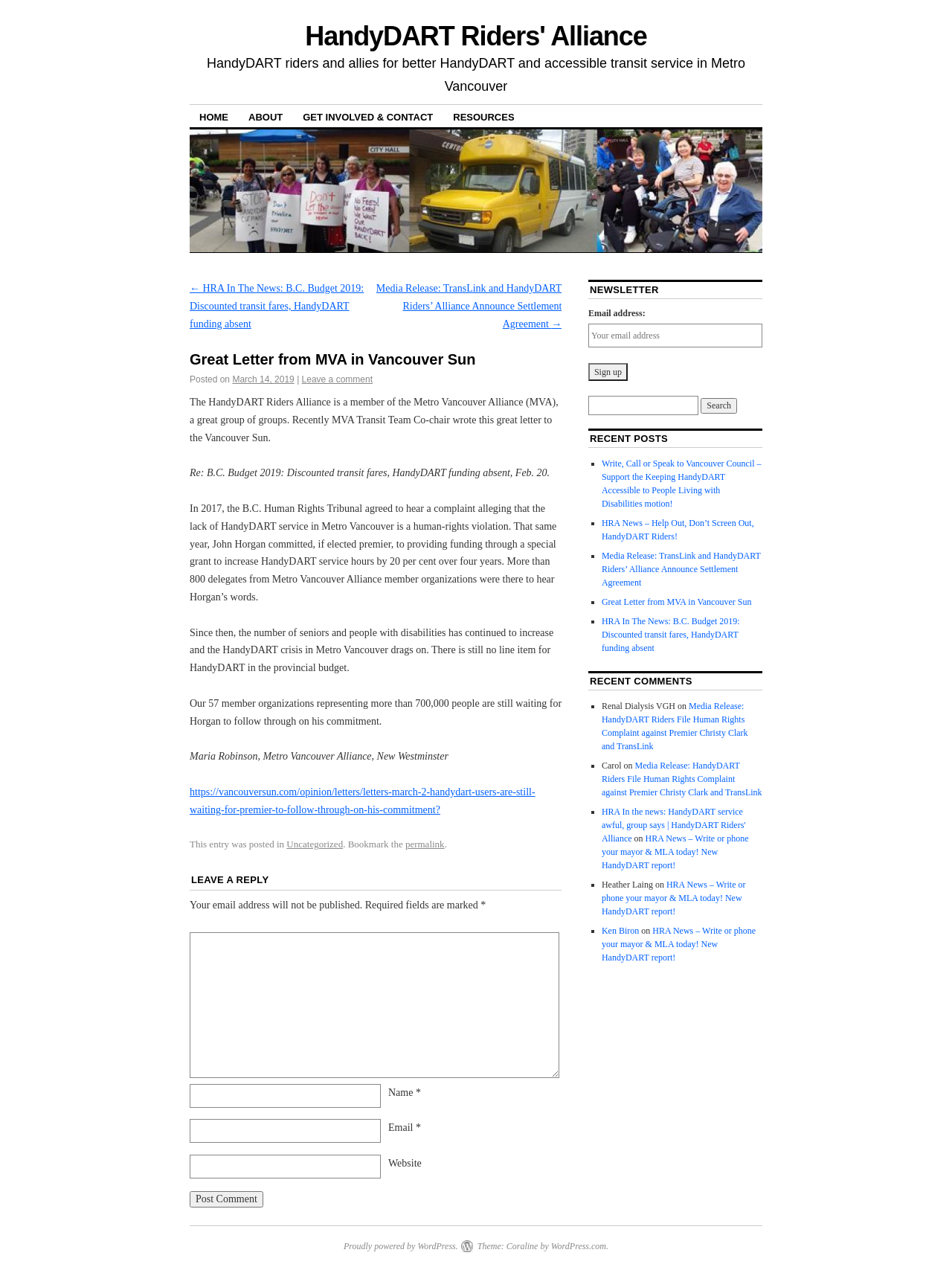Using the information in the image, give a comprehensive answer to the question: 
How many recent posts are listed on the webpage?

The number of recent posts can be counted by looking at the 'RECENT POSTS' section on the right-hand side of the webpage, which lists 5 recent posts.